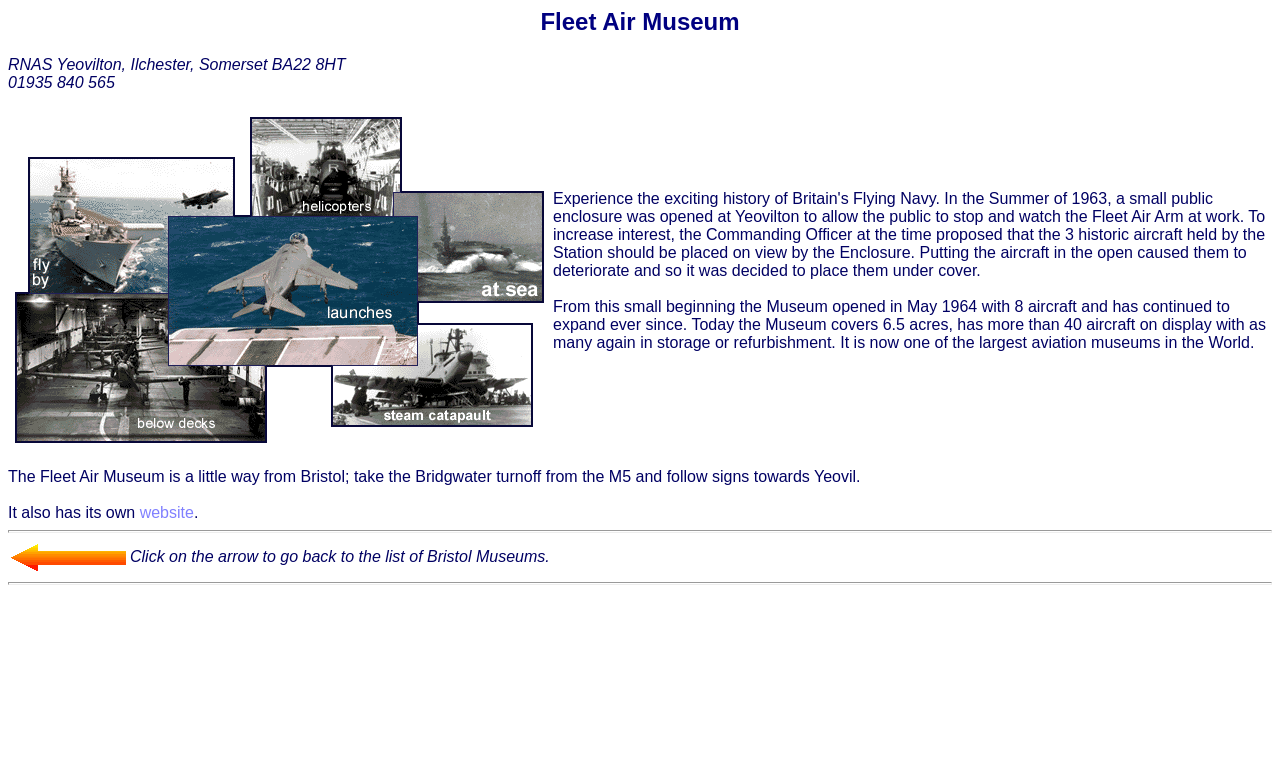What is the address of the Fleet Air Museum?
Give a detailed explanation using the information visible in the image.

I found the address by looking at the static text element that contains the address information, which is 'RNAS Yeovilton, Ilchester, Somerset BA22 8HT'.